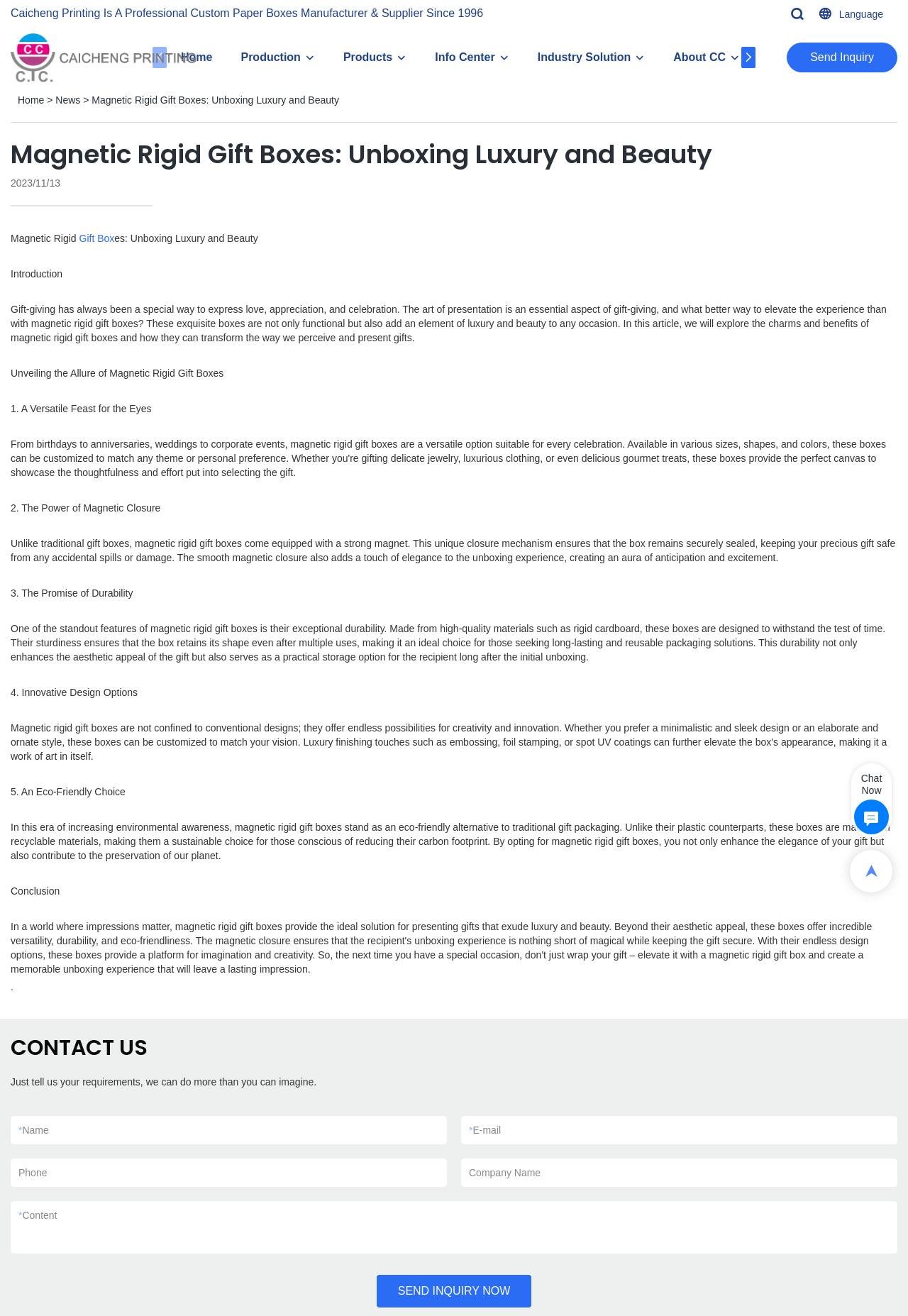Given the element description, predict the bounding box coordinates in the format (top-left x, top-left y, bottom-right x, bottom-right y), using floating point numbers between 0 and 1: Products

[0.378, 0.023, 0.432, 0.065]